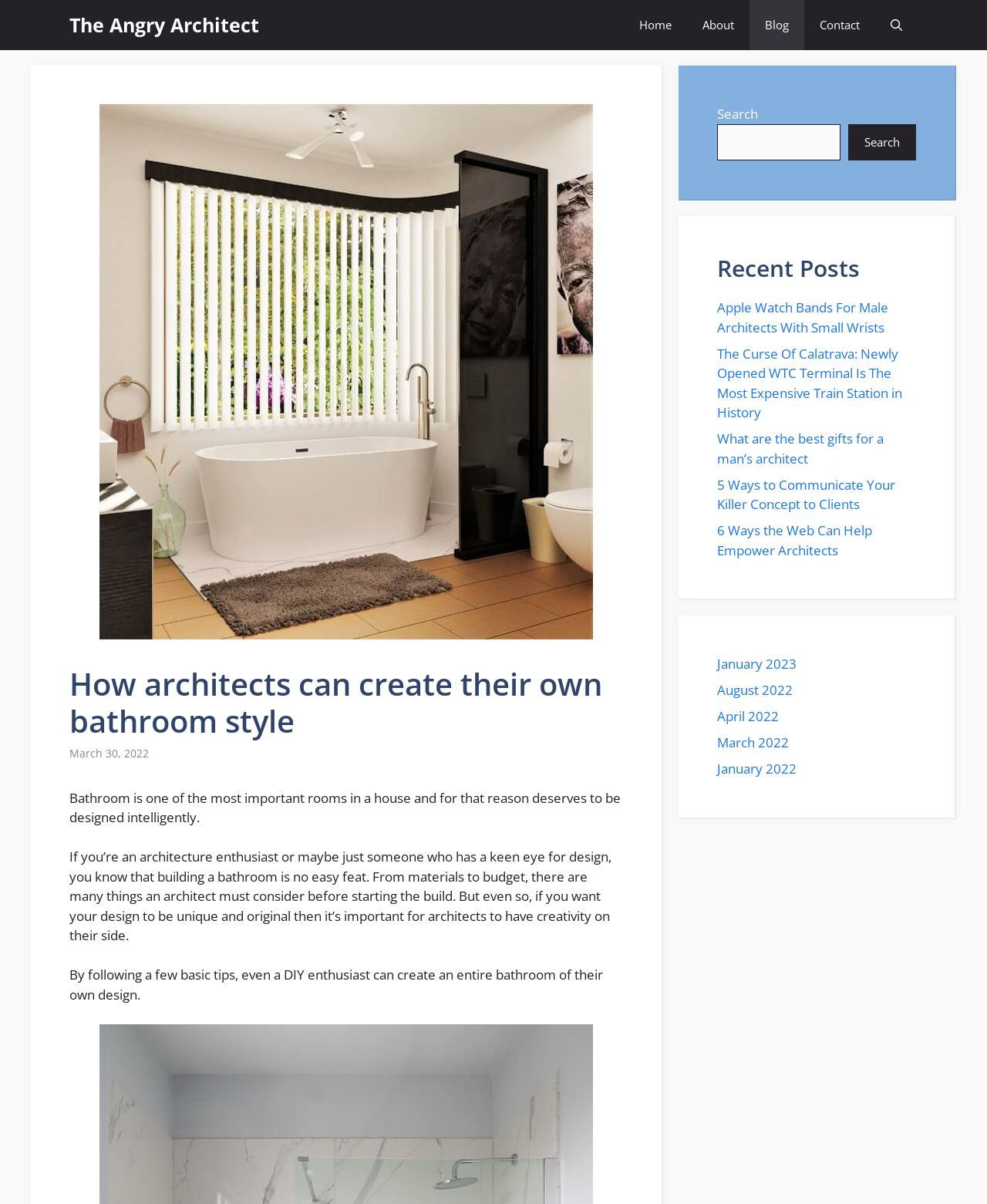Identify the bounding box coordinates for the region to click in order to carry out this instruction: "Open the search bar". Provide the coordinates using four float numbers between 0 and 1, formatted as [left, top, right, bottom].

[0.887, 0.0, 0.93, 0.042]